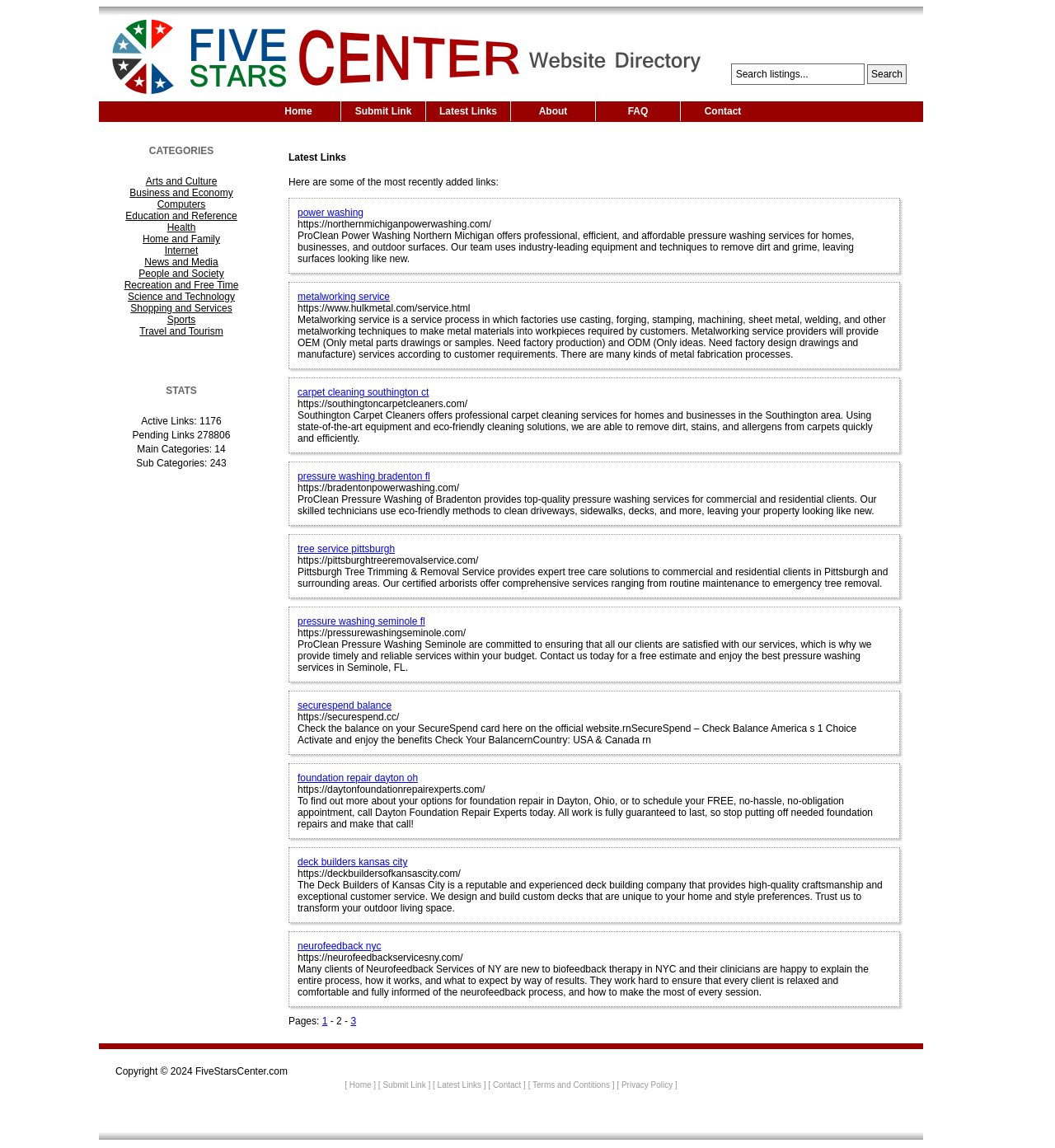Provide the bounding box coordinates of the section that needs to be clicked to accomplish the following instruction: "Check the balance on SecureSpend card."

[0.282, 0.609, 0.371, 0.619]